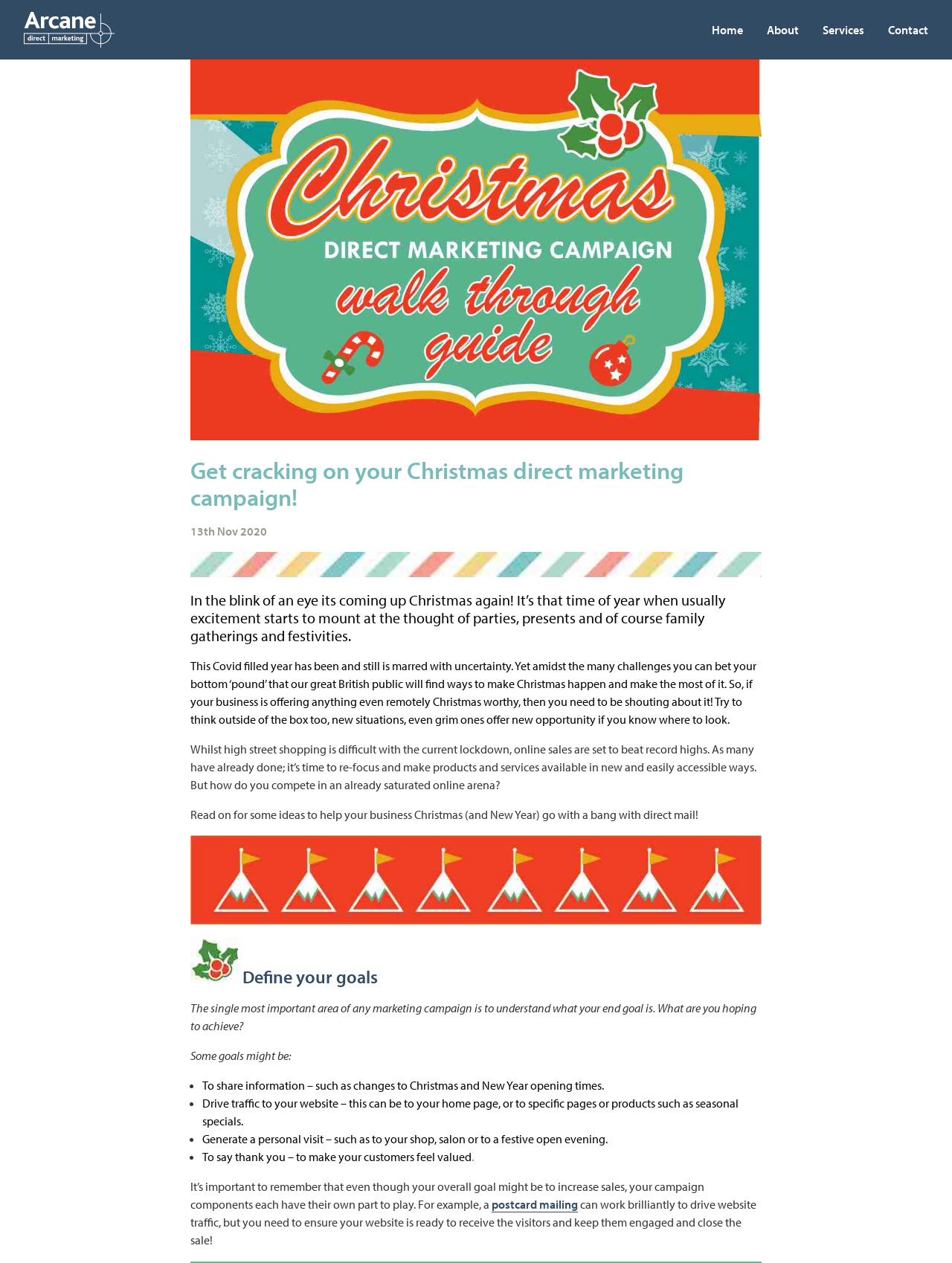Based on the element description, predict the bounding box coordinates (top-left x, top-left y, bottom-right x, bottom-right y) for the UI element in the screenshot: postcard mailing

[0.516, 0.948, 0.607, 0.96]